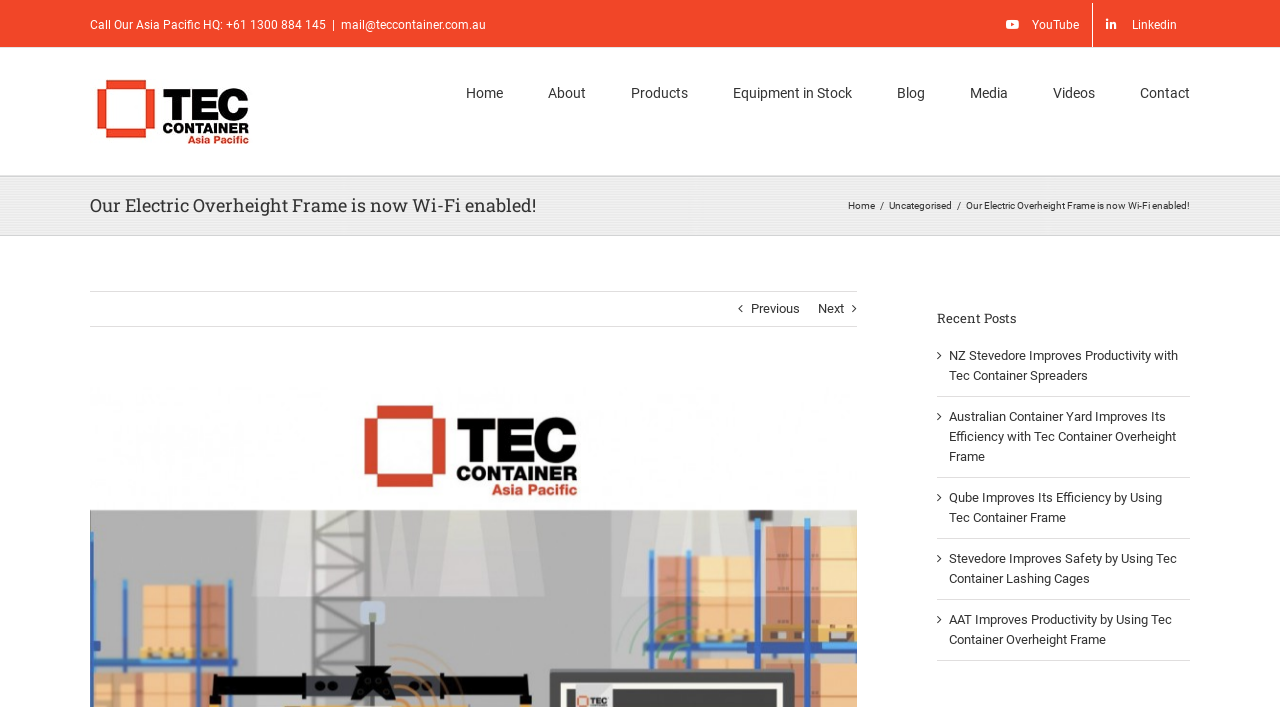Construct a comprehensive caption that outlines the webpage's structure and content.

The webpage is about Tec Container Asia Pacific, a company that specializes in container solutions. At the top left corner, there is a logo of the company, accompanied by a navigation menu with links to various social media platforms, including YouTube and LinkedIn. Below the logo, there is a contact information section with a phone number and an email address.

The main content of the webpage is divided into two sections. On the left side, there is a heading that announces the company's Electric Overheight Frame is now Wi-Fi enabled. Below the heading, there is a breadcrumb navigation menu that shows the current page's location in the website's hierarchy.

On the right side, there is a section titled "Recent Posts" that lists five news articles with brief summaries. Each article has a link to read more, and they are arranged in a vertical list. Above the news articles, there are navigation links to previous and next pages.

At the top center of the webpage, there is a main navigation menu with links to various sections of the website, including Home, About, Products, Equipment in Stock, Blog, Media, Videos, and Contact.